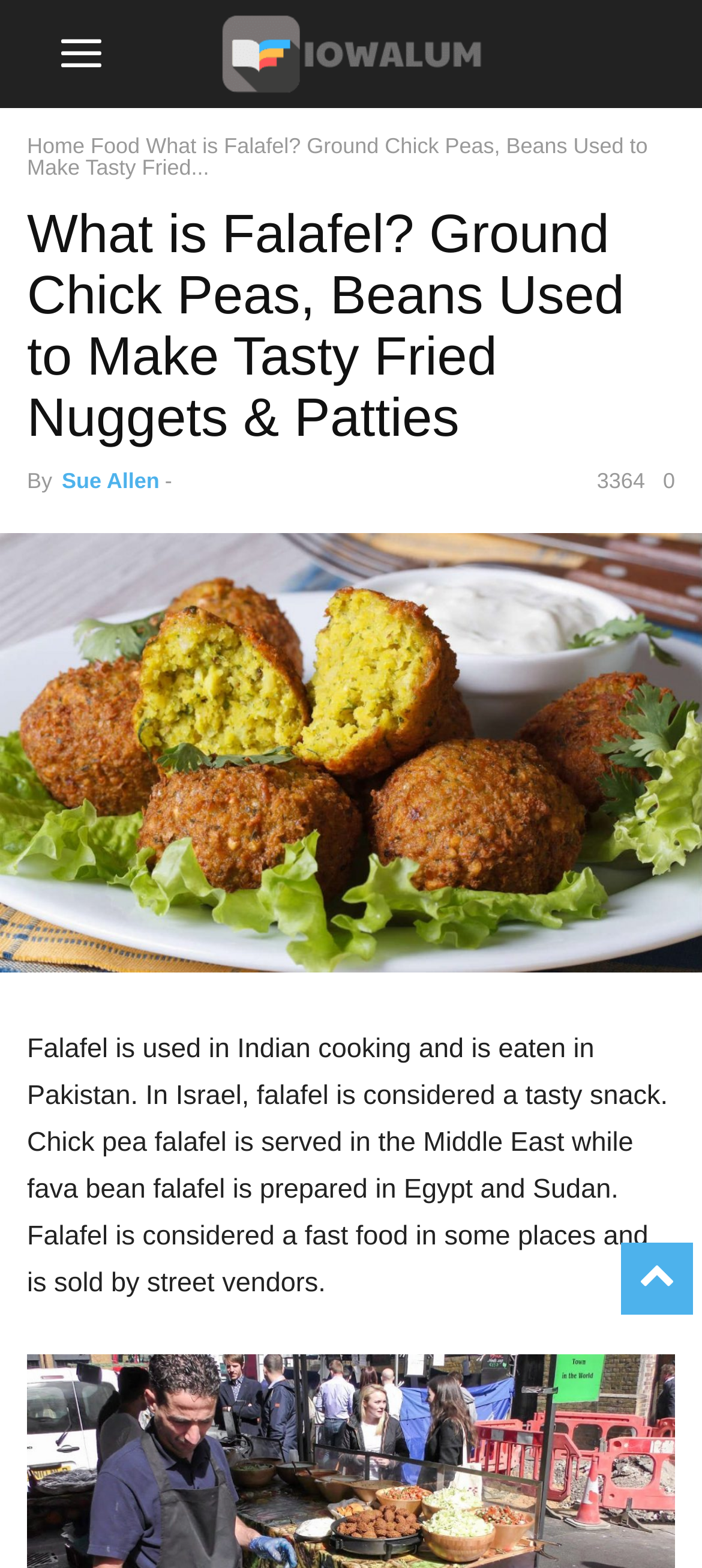How many views does the article have?
Carefully analyze the image and provide a detailed answer to the question.

The number of views can be found at the bottom of the page, where it is written '0 - 3364'. This indicates that the article has been viewed 3364 times.